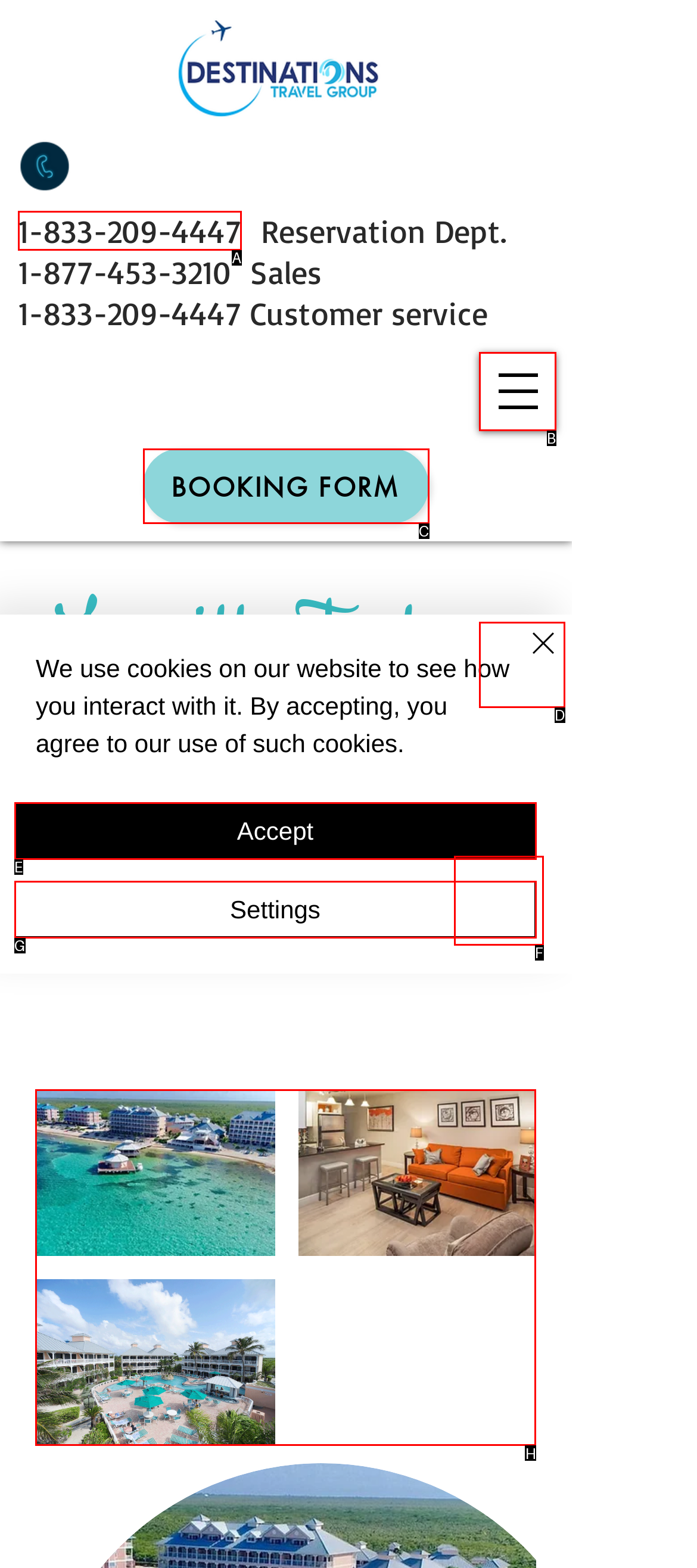Pick the option that should be clicked to perform the following task: Click the 'Contact' menu item
Answer with the letter of the selected option from the available choices.

None